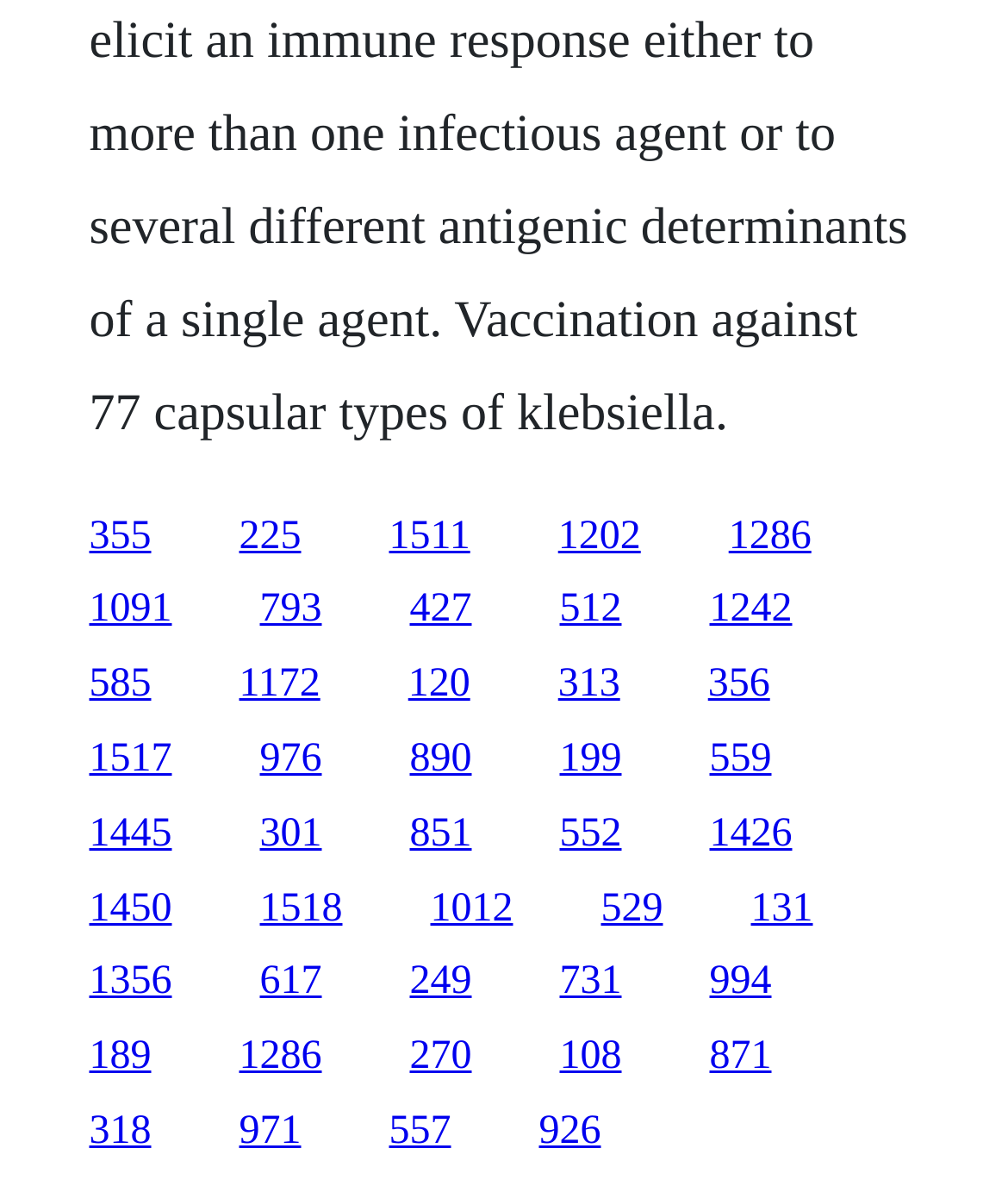Specify the bounding box coordinates of the element's area that should be clicked to execute the given instruction: "access the link in the middle". The coordinates should be four float numbers between 0 and 1, i.e., [left, top, right, bottom].

[0.406, 0.493, 0.468, 0.53]